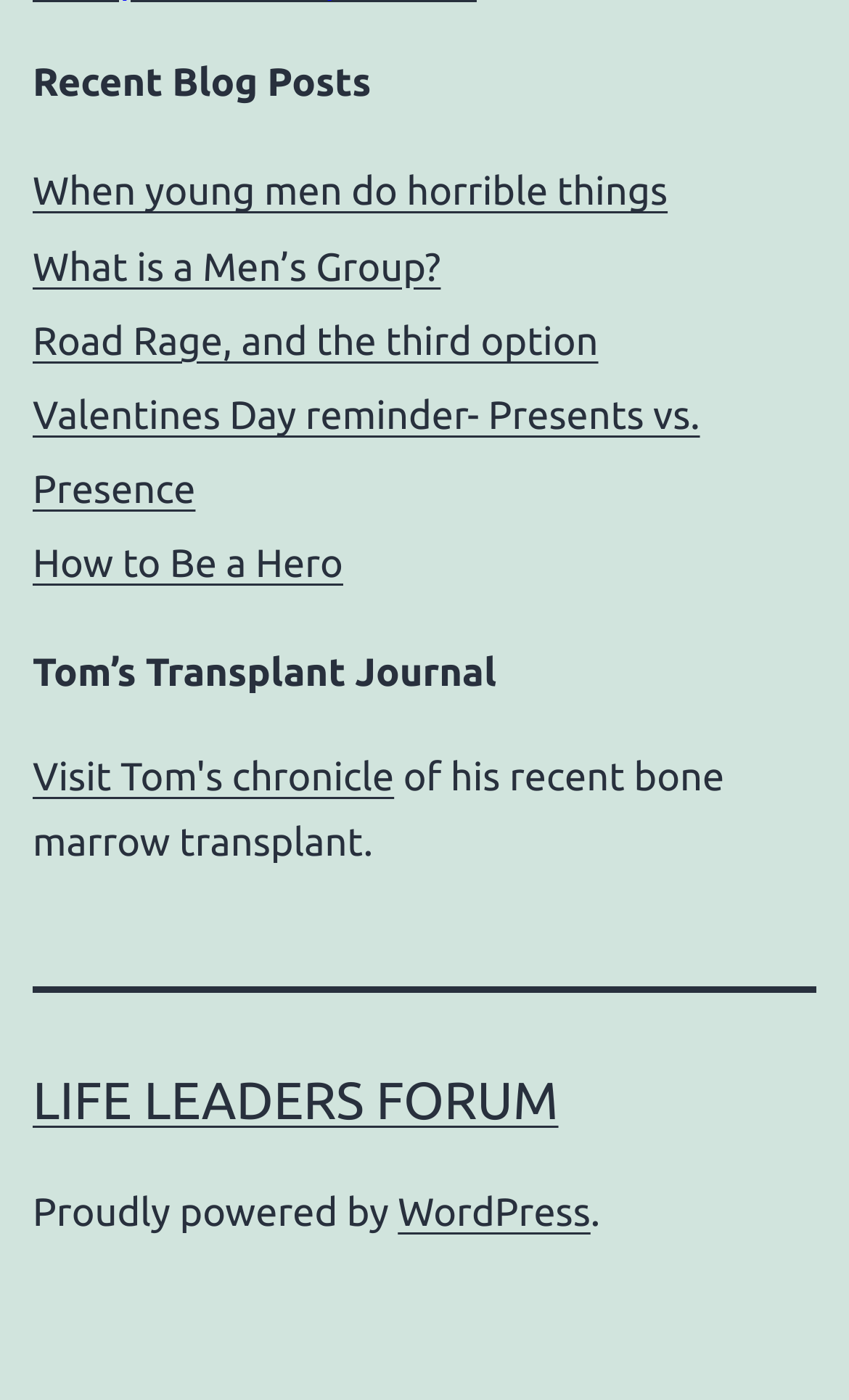For the given element description How to Be a Hero, determine the bounding box coordinates of the UI element. The coordinates should follow the format (top-left x, top-left y, bottom-right x, bottom-right y) and be within the range of 0 to 1.

[0.038, 0.388, 0.404, 0.419]